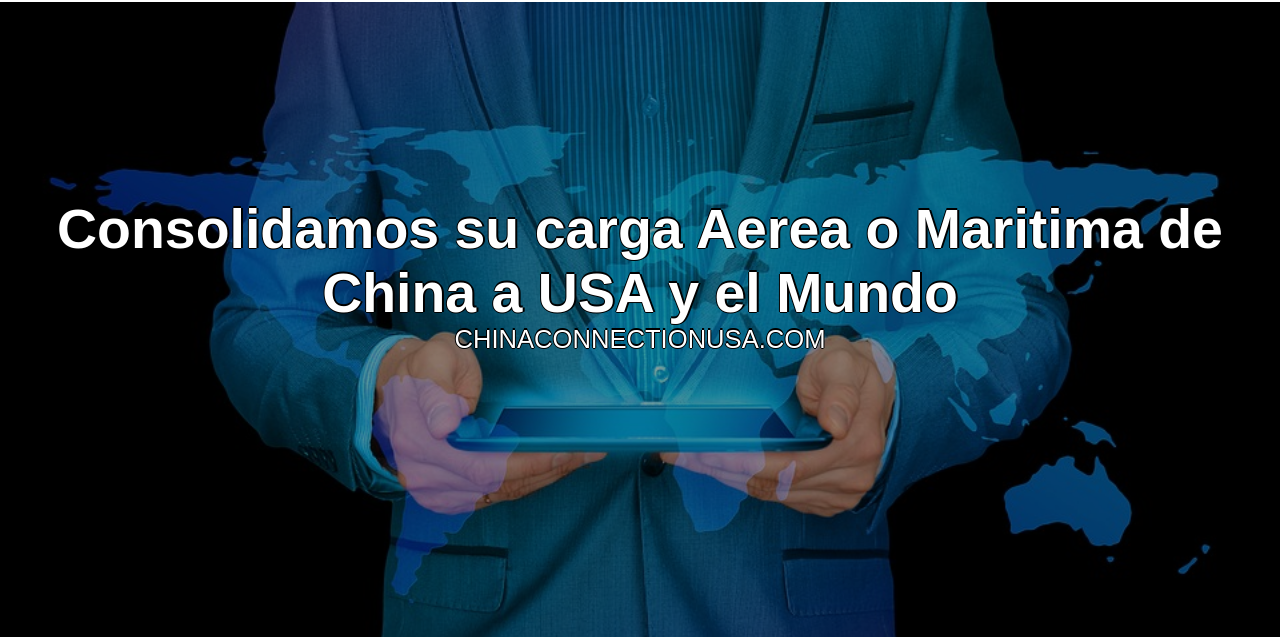Create a vivid and detailed description of the image.

The image depicts a professional individual in a suit, holding a digital tablet against a backdrop of a stylized world map. The text overlay reads, "Consolidamos su carga Aérea o Maritima de China a USA y el Mundo," which translates to "We consolidate your air or sea cargo from China to the USA and the World." The image conveys a sense of global reach and modern logistics, emphasizing international shipping services. Below the main text, the website URL, "CHINACONNECTIONUSA.COM," is prominently displayed, inviting viewers to learn more about their services. This visual representation effectively communicates the company's commitment to facilitating international cargo management.